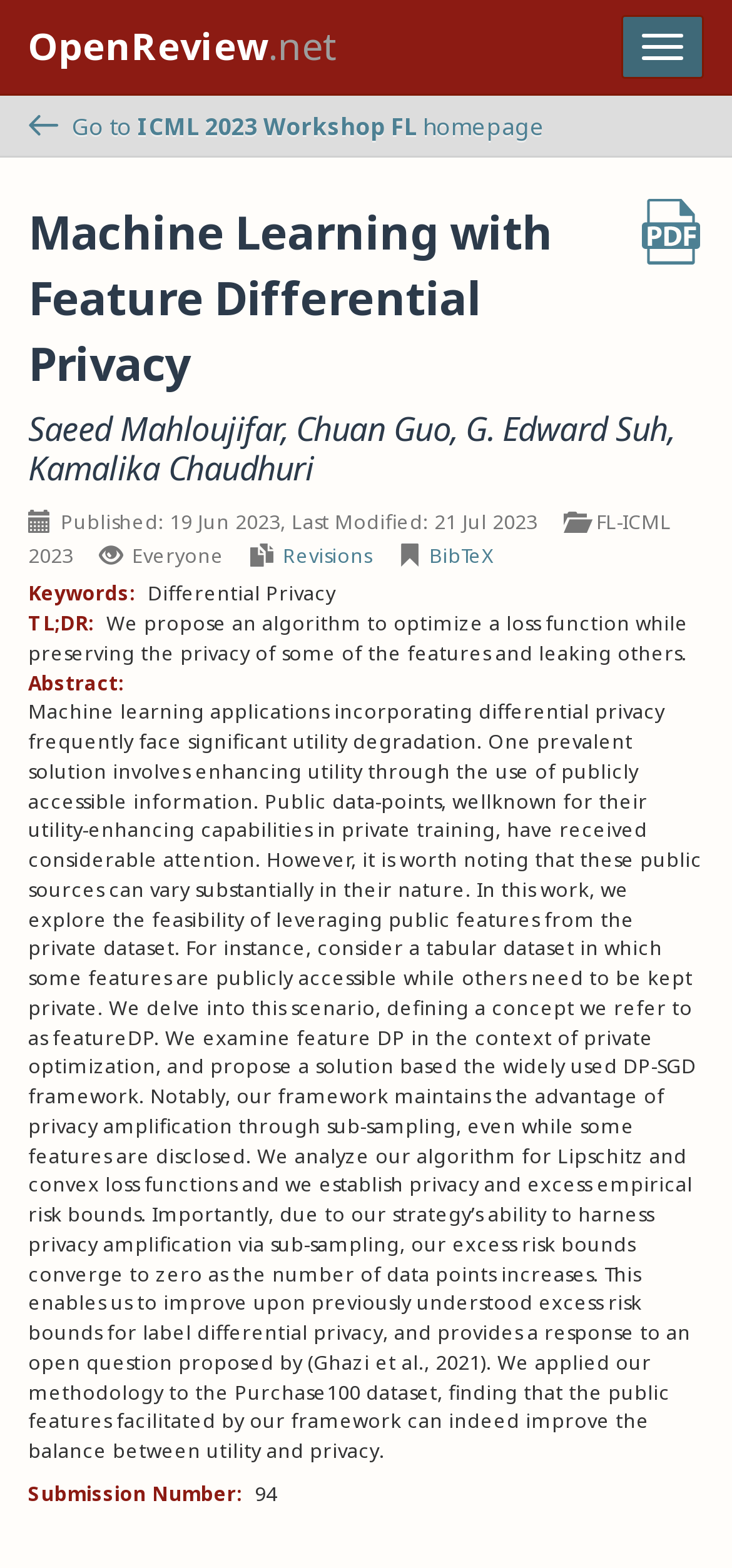What is the name of the dataset used in the paper?
Using the information from the image, provide a comprehensive answer to the question.

I found the answer by reading the abstract of the paper, which mentions that the authors applied their methodology to the Purchase100 dataset. This suggests that the Purchase100 dataset was used in the paper to test the authors' approach.